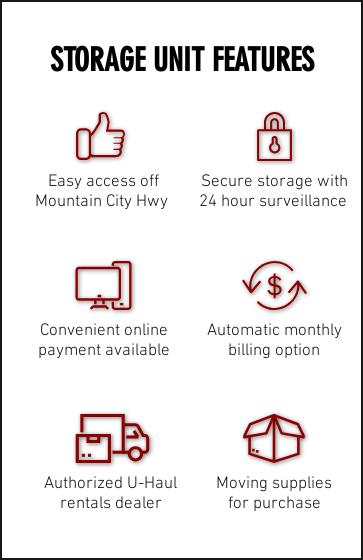What is the purpose of the moving truck icon?
Give a single word or phrase as your answer by examining the image.

Authorized U-Haul rentals dealer